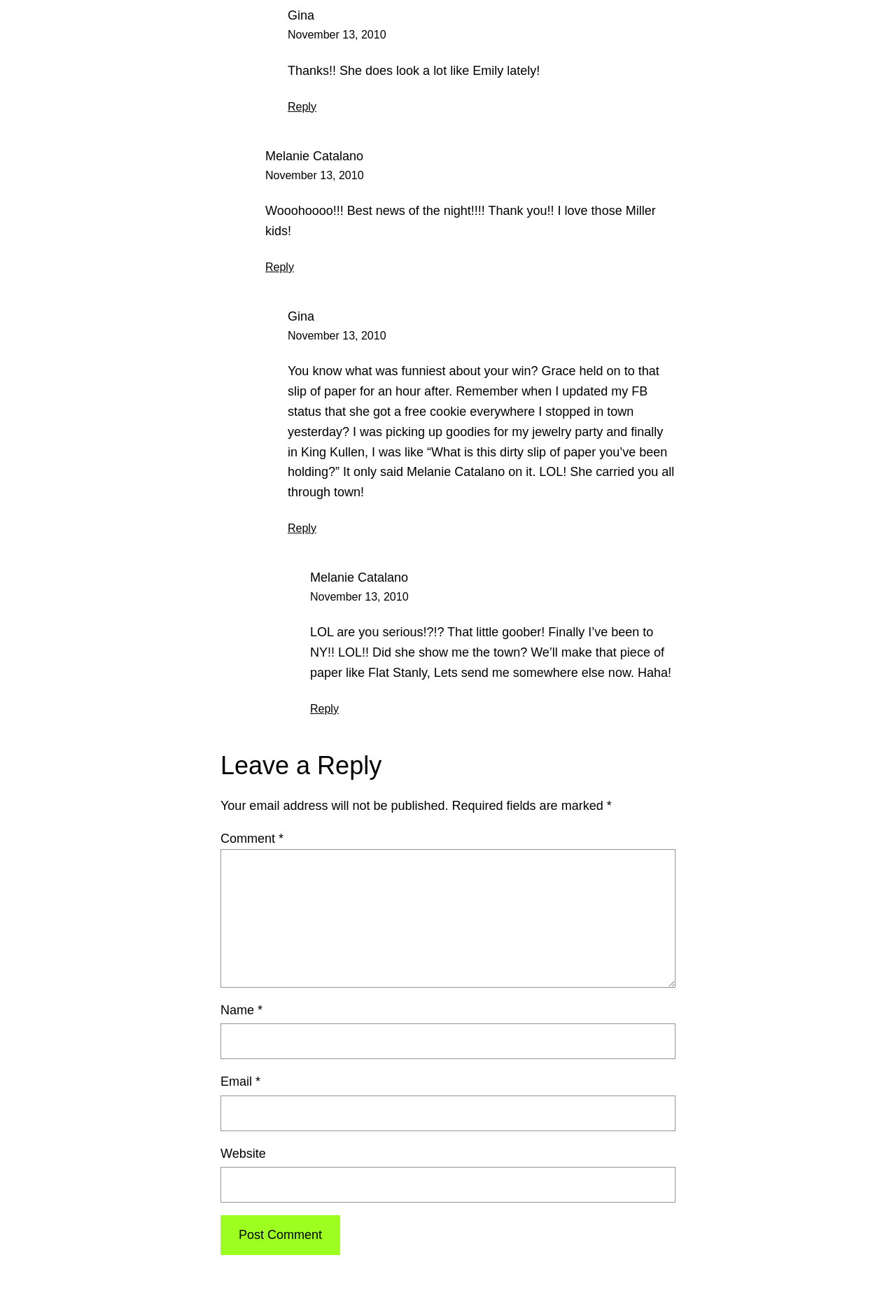Indicate the bounding box coordinates of the element that must be clicked to execute the instruction: "Enter your name". The coordinates should be given as four float numbers between 0 and 1, i.e., [left, top, right, bottom].

[0.246, 0.778, 0.754, 0.805]